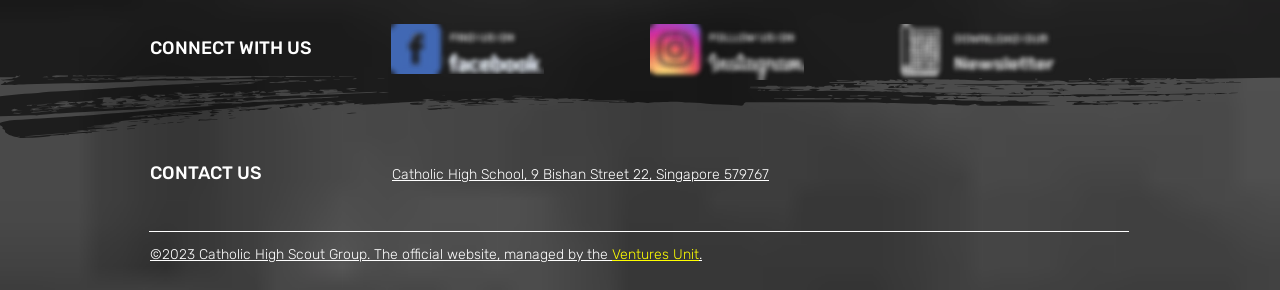Who manages the Catholic High Scout Group's website?
Please respond to the question with a detailed and thorough explanation.

The notice at the bottom of the footer section states '©2023 Catholic High Scout Group. The official website, managed by the Ventures Unit,' indicating that the Ventures Unit is responsible for managing the website.